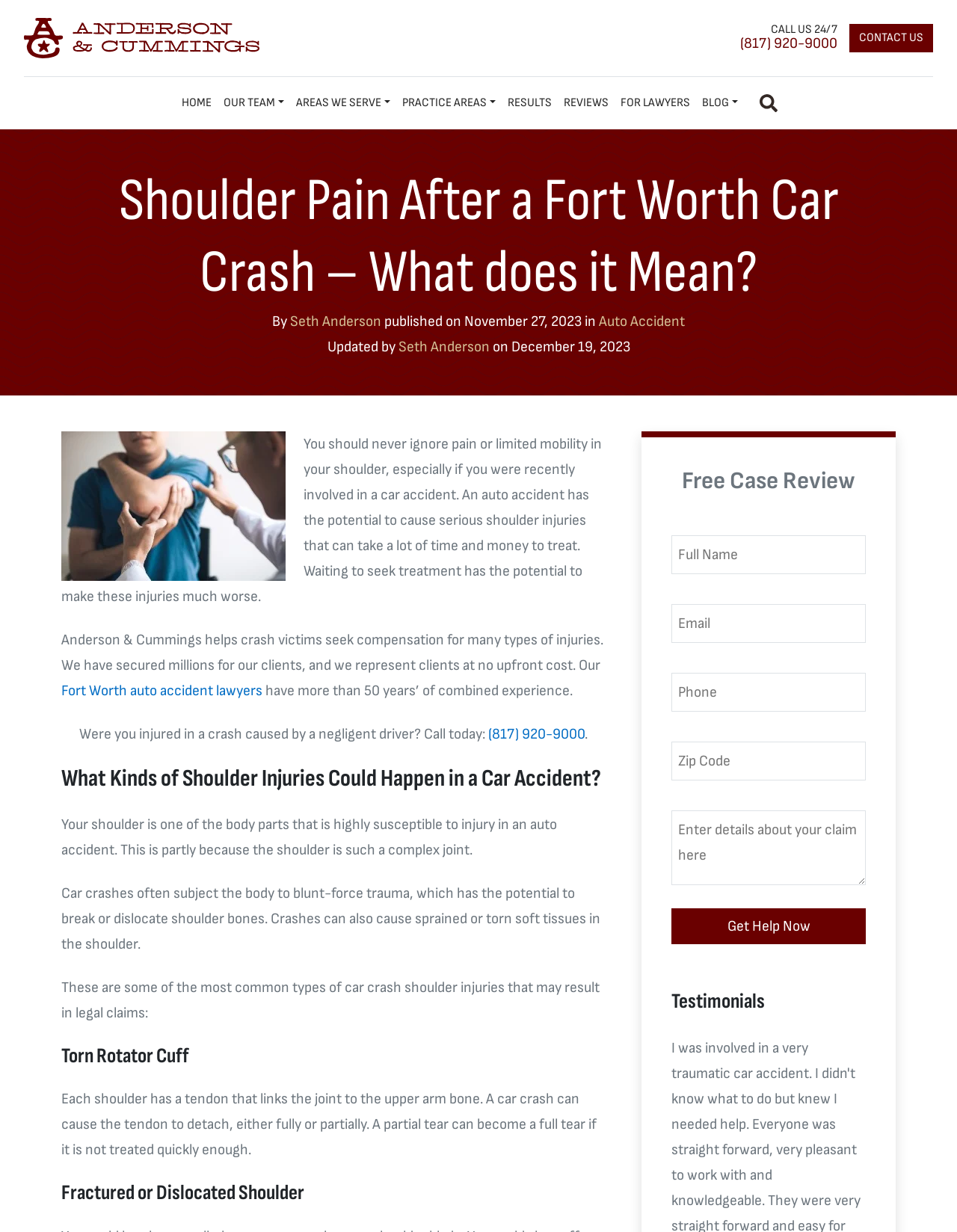Answer briefly with one word or phrase:
What is the phone number to call for help?

(817) 920-9000